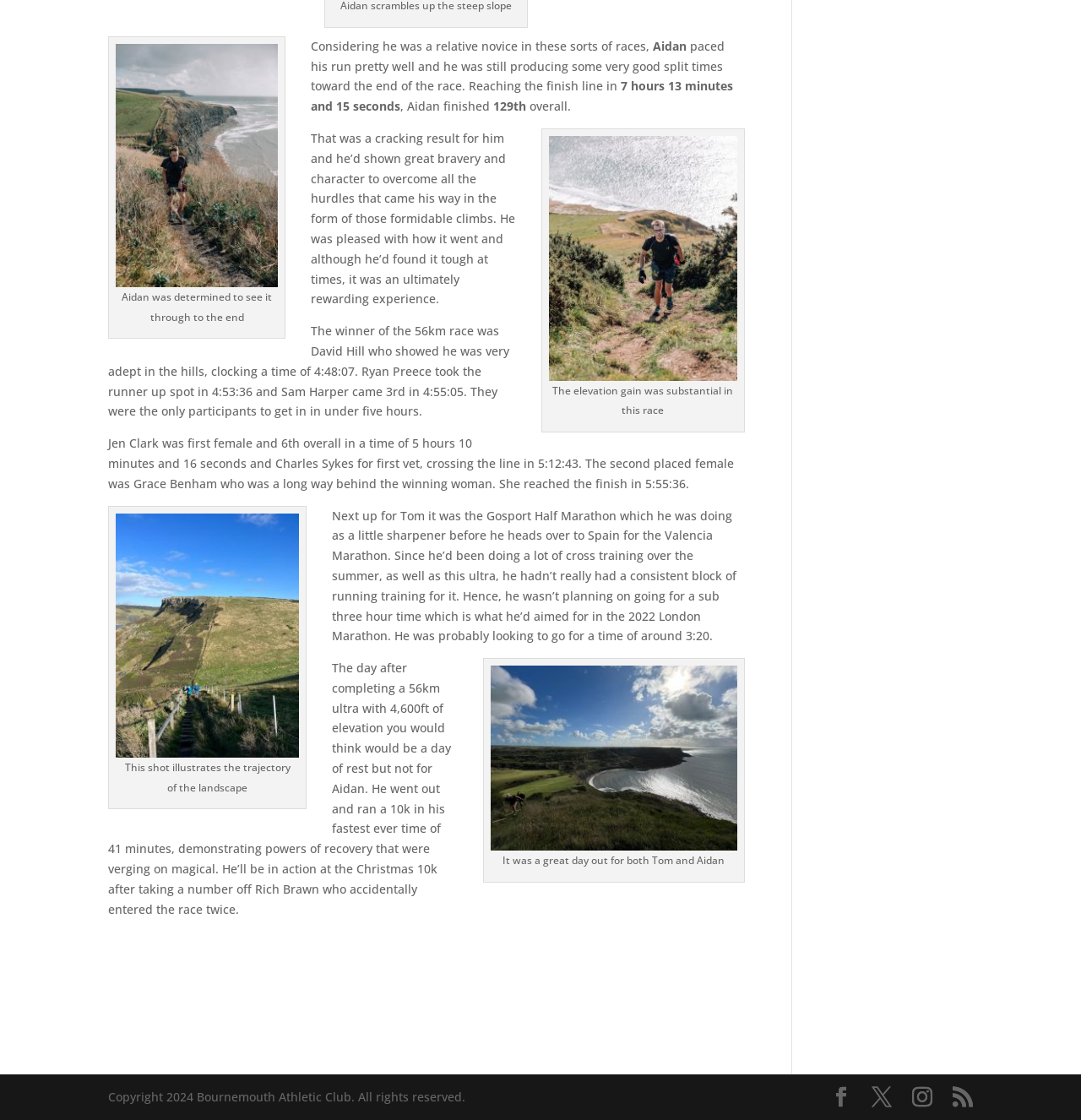Identify the bounding box coordinates for the UI element described as: "X".

[0.806, 0.971, 0.825, 0.989]